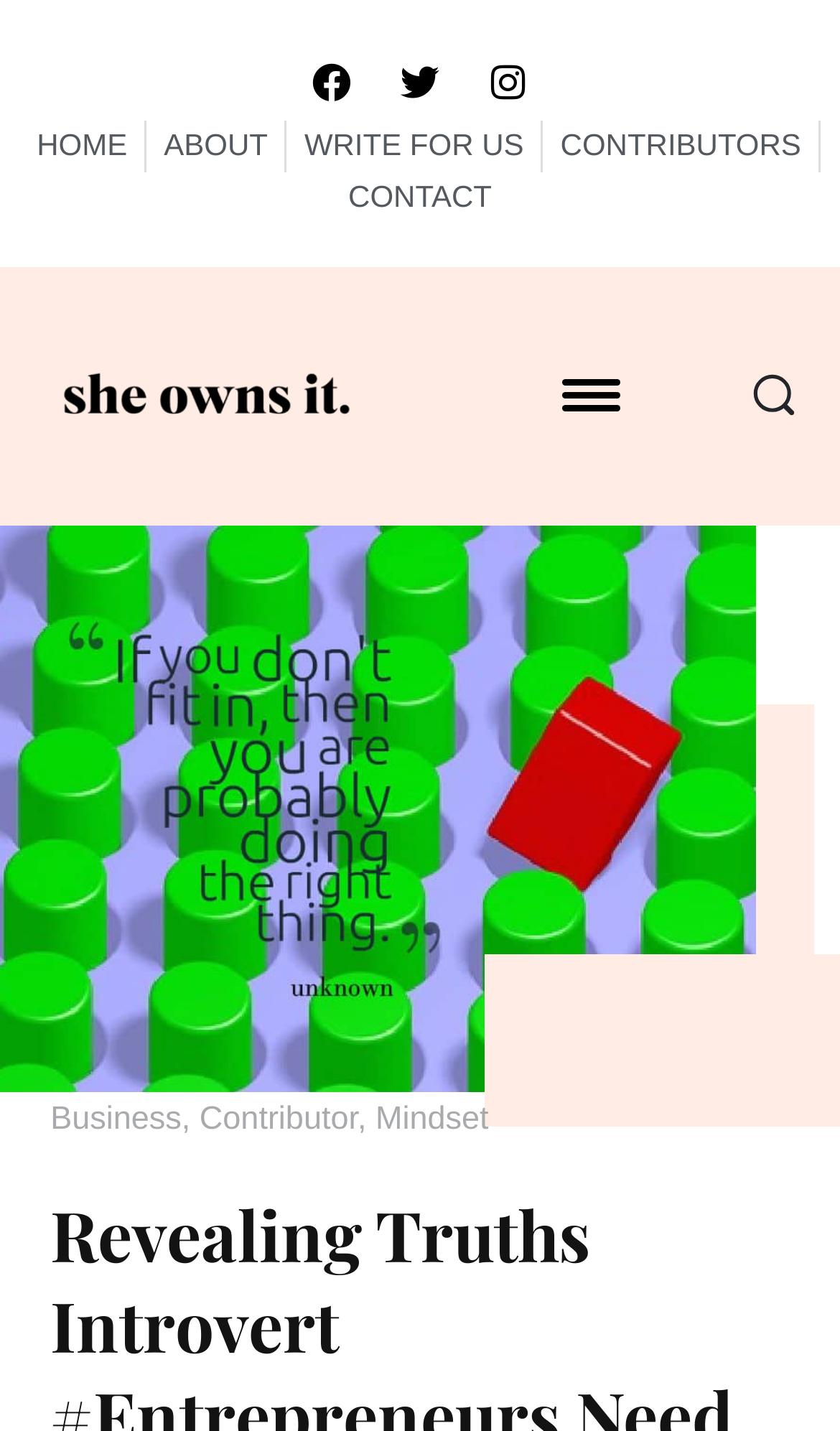What is the last menu item?
Answer the question with as much detail as possible.

I looked at the menu items at the top of the webpage and found that the last item is 'CONTACT'.